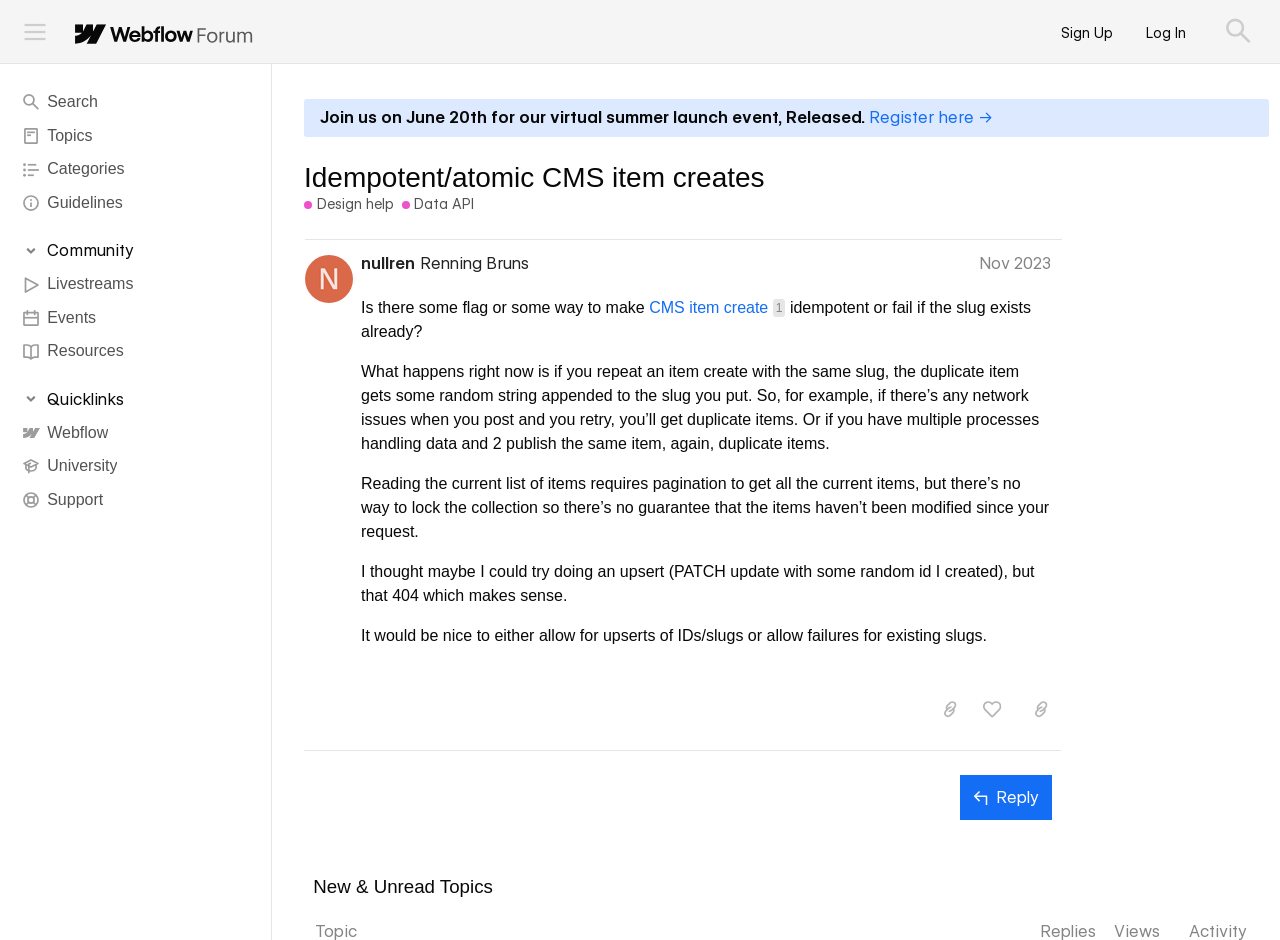Who posted the first message in this discussion?
Carefully examine the image and provide a detailed answer to the question.

The first message in this discussion was posted by a user named nullren, as indicated by the username and timestamp at the top of the post.